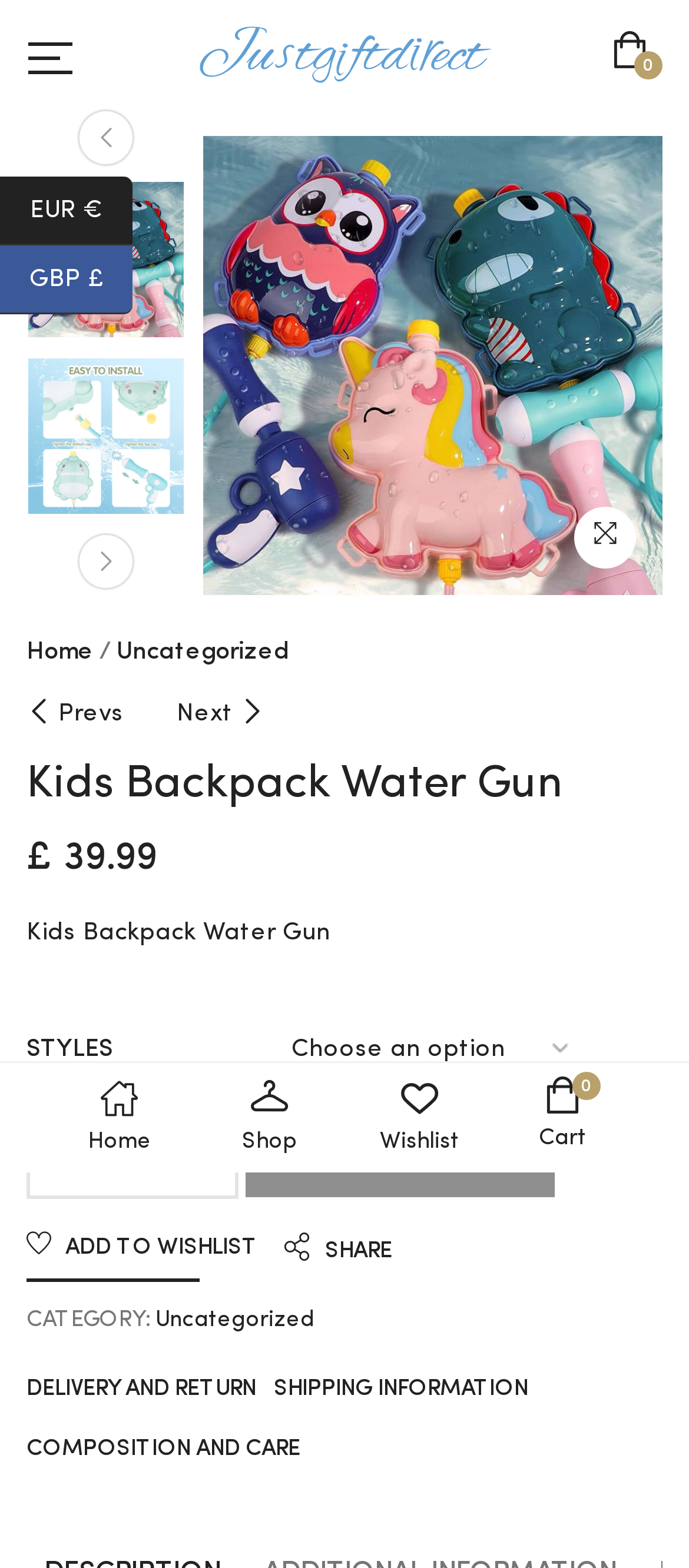Identify the bounding box coordinates of the region that needs to be clicked to carry out this instruction: "Browse GEAR LUBE products". Provide these coordinates as four float numbers ranging from 0 to 1, i.e., [left, top, right, bottom].

None